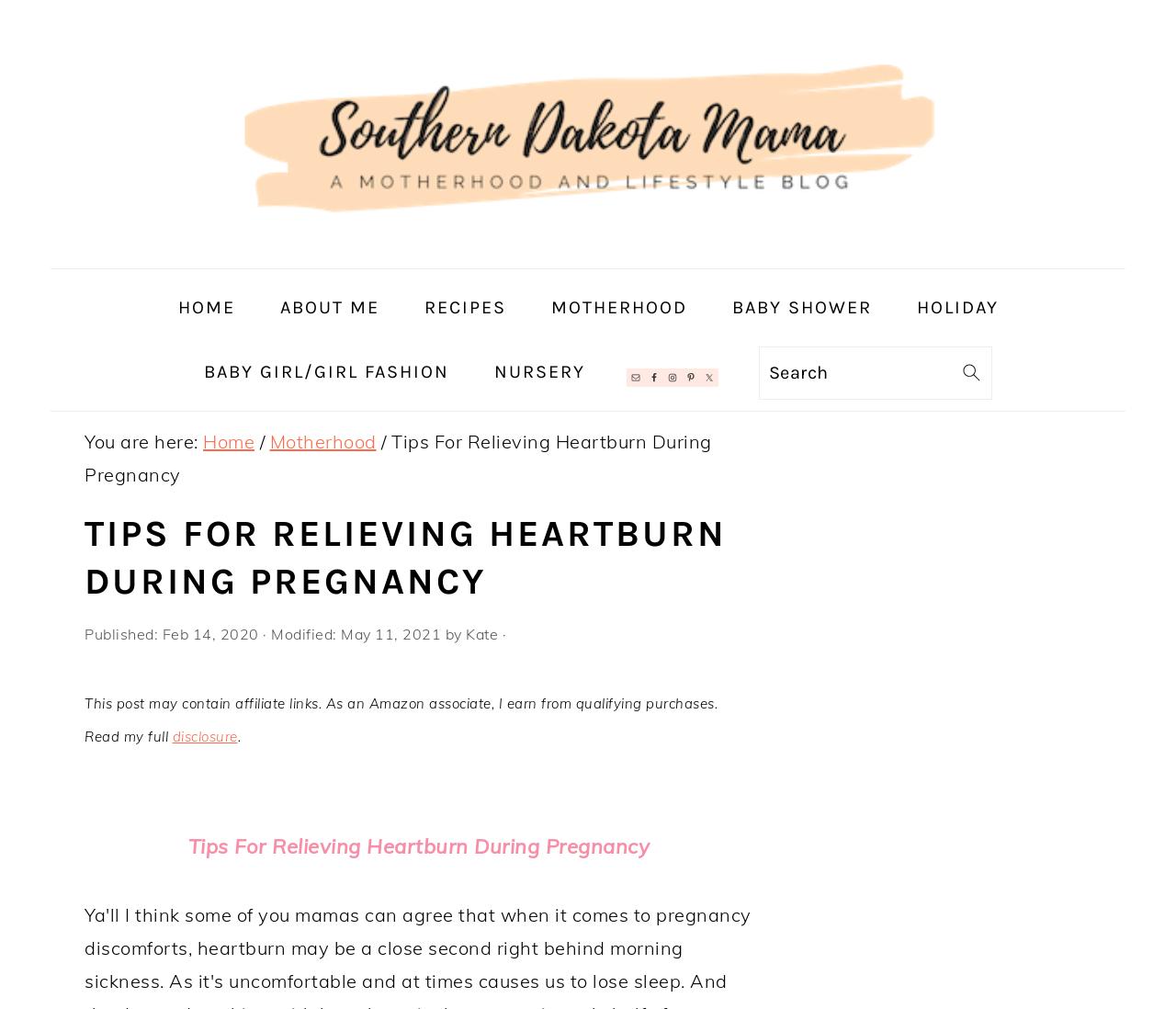What is the category of the current post?
Refer to the screenshot and answer in one word or phrase.

Motherhood